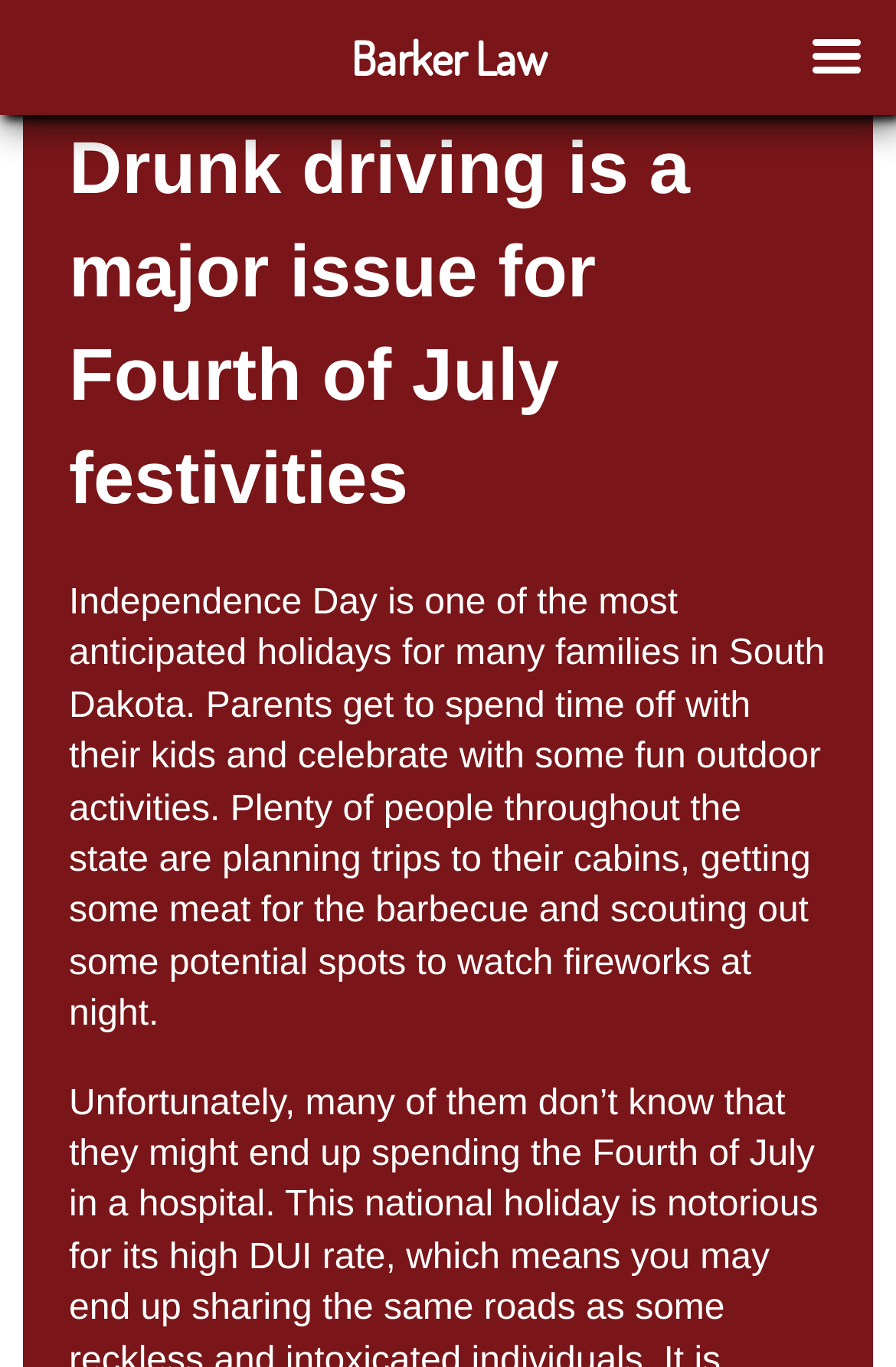Given the element description, predict the bounding box coordinates in the format (top-left x, top-left y, bottom-right x, bottom-right y), using floating point numbers between 0 and 1: Barker Law

[0.391, 0.034, 0.609, 0.062]